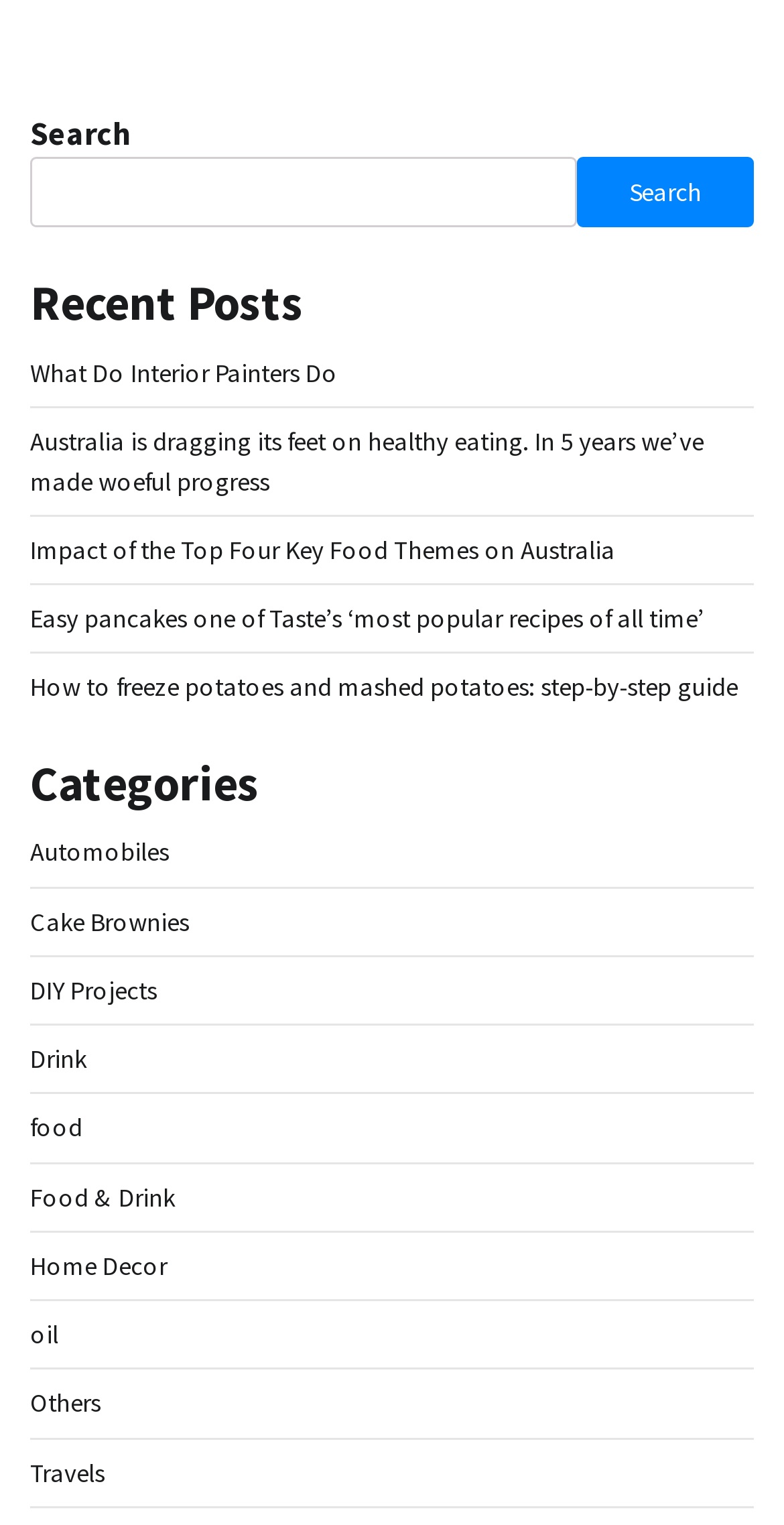How many recent posts are listed?
Using the image as a reference, give an elaborate response to the question.

I counted the number of links under the 'Recent Posts' heading, and there are 5 links, each representing a recent post.